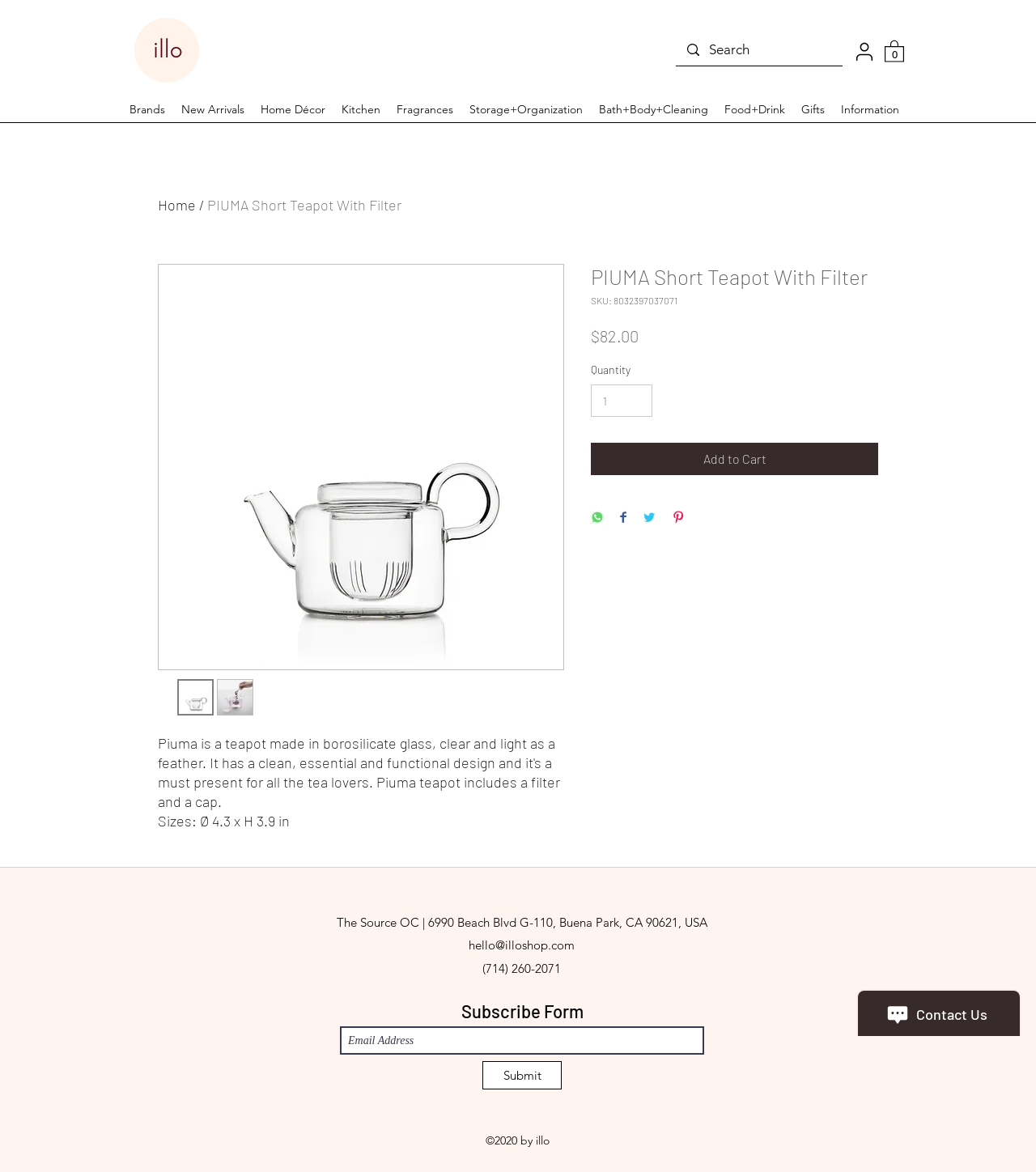Identify the bounding box of the UI element that matches this description: "aria-label="Email Address" name="email" placeholder="Email Address"".

[0.328, 0.876, 0.68, 0.9]